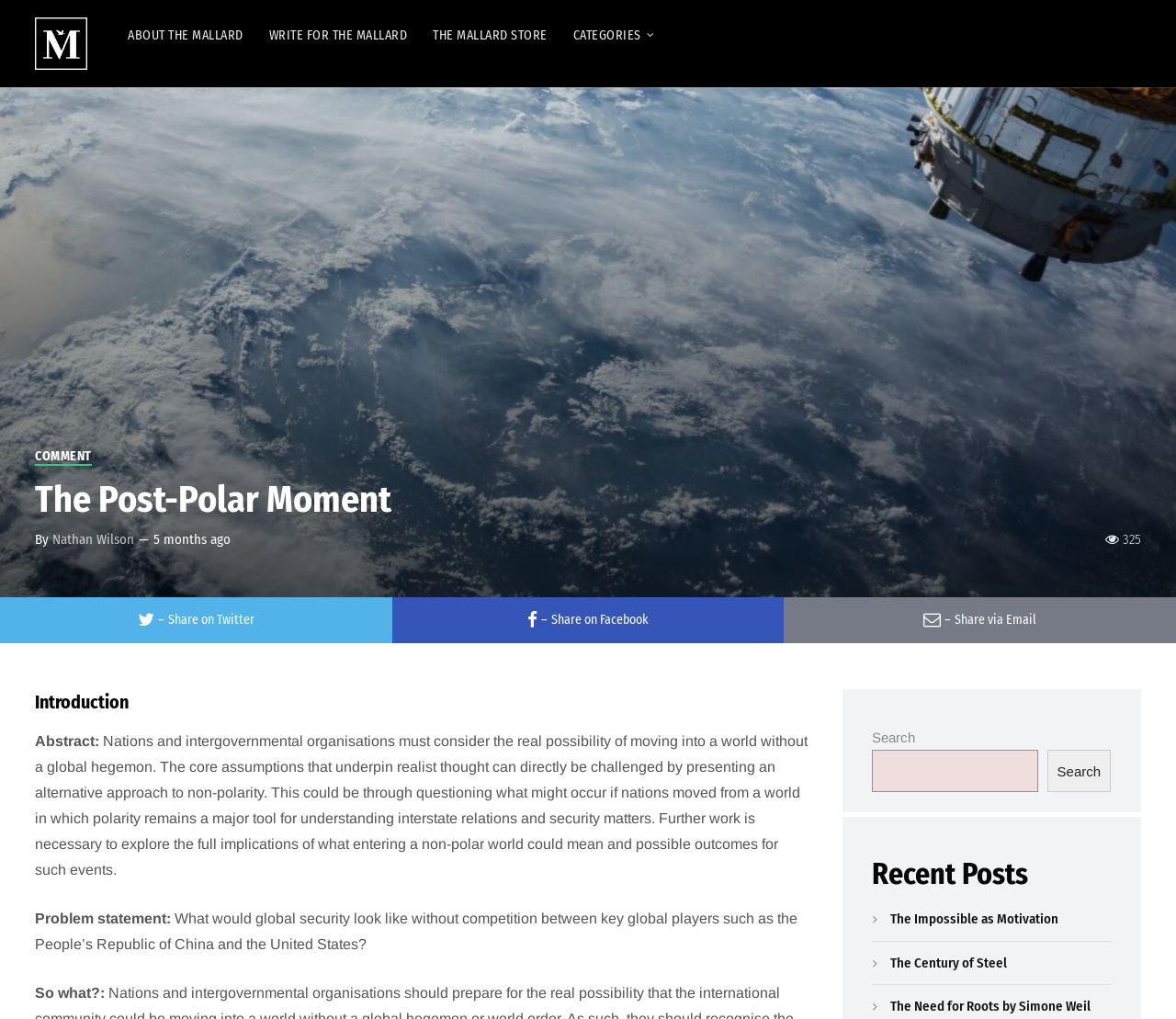What is the category of the recent post 'The Impossible as Motivation'?
Please elaborate on the answer to the question with detailed information.

The recent post 'The Impossible as Motivation' does not specify its category, but it is listed under the 'Recent Posts' section.